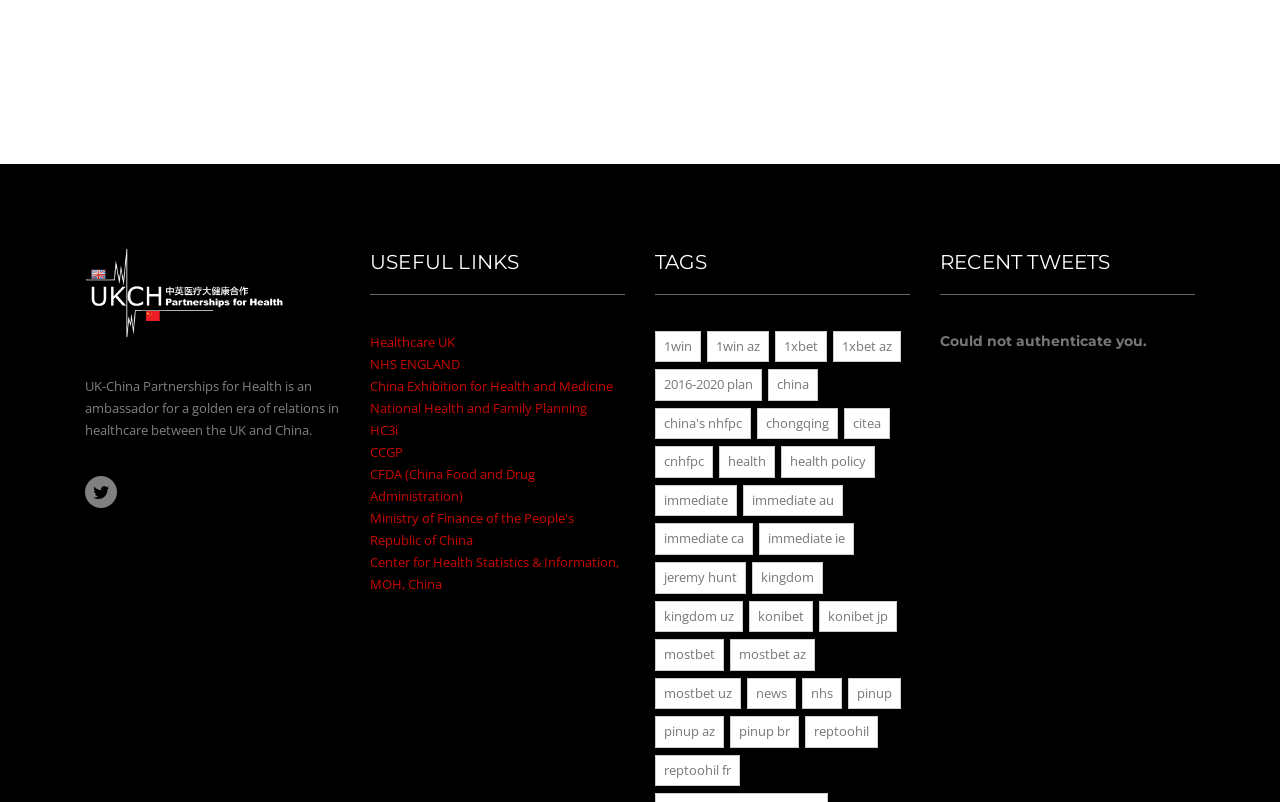What is the tag with the most items?
Answer the question in a detailed and comprehensive manner.

The tag with the most items is 'mostbet' which has 78 items, as indicated by the link element 'mostbet (78 items)'.